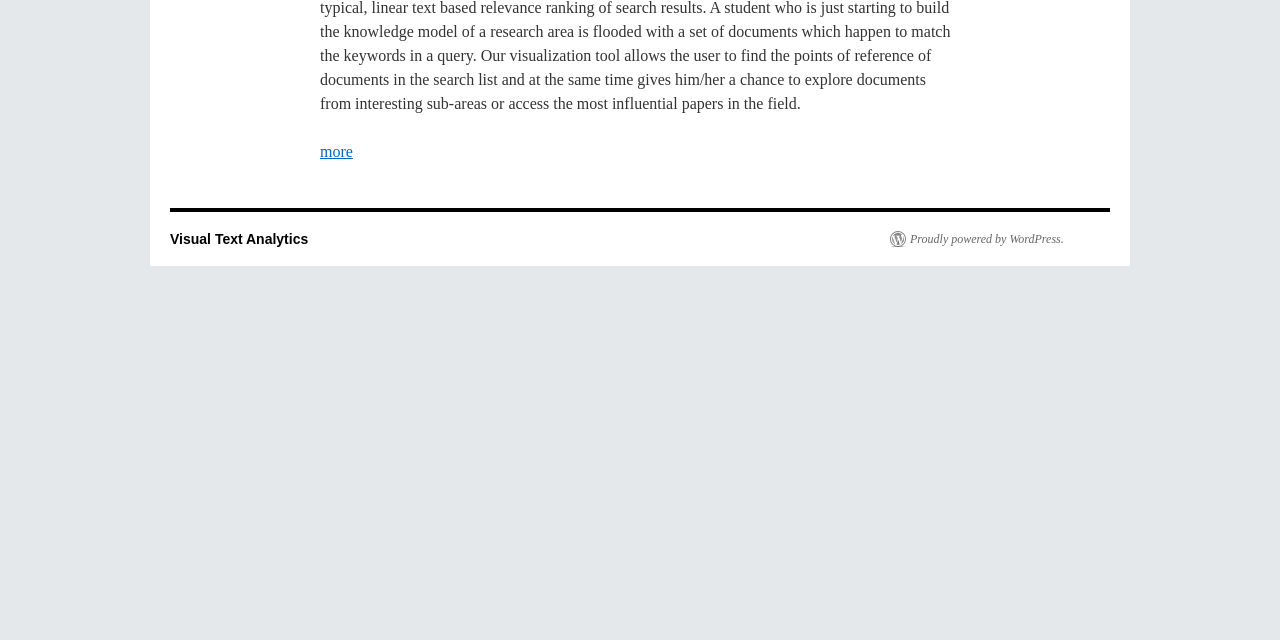Determine the bounding box coordinates for the UI element described. Format the coordinates as (top-left x, top-left y, bottom-right x, bottom-right y) and ensure all values are between 0 and 1. Element description: Proudly powered by WordPress.

[0.695, 0.361, 0.831, 0.386]